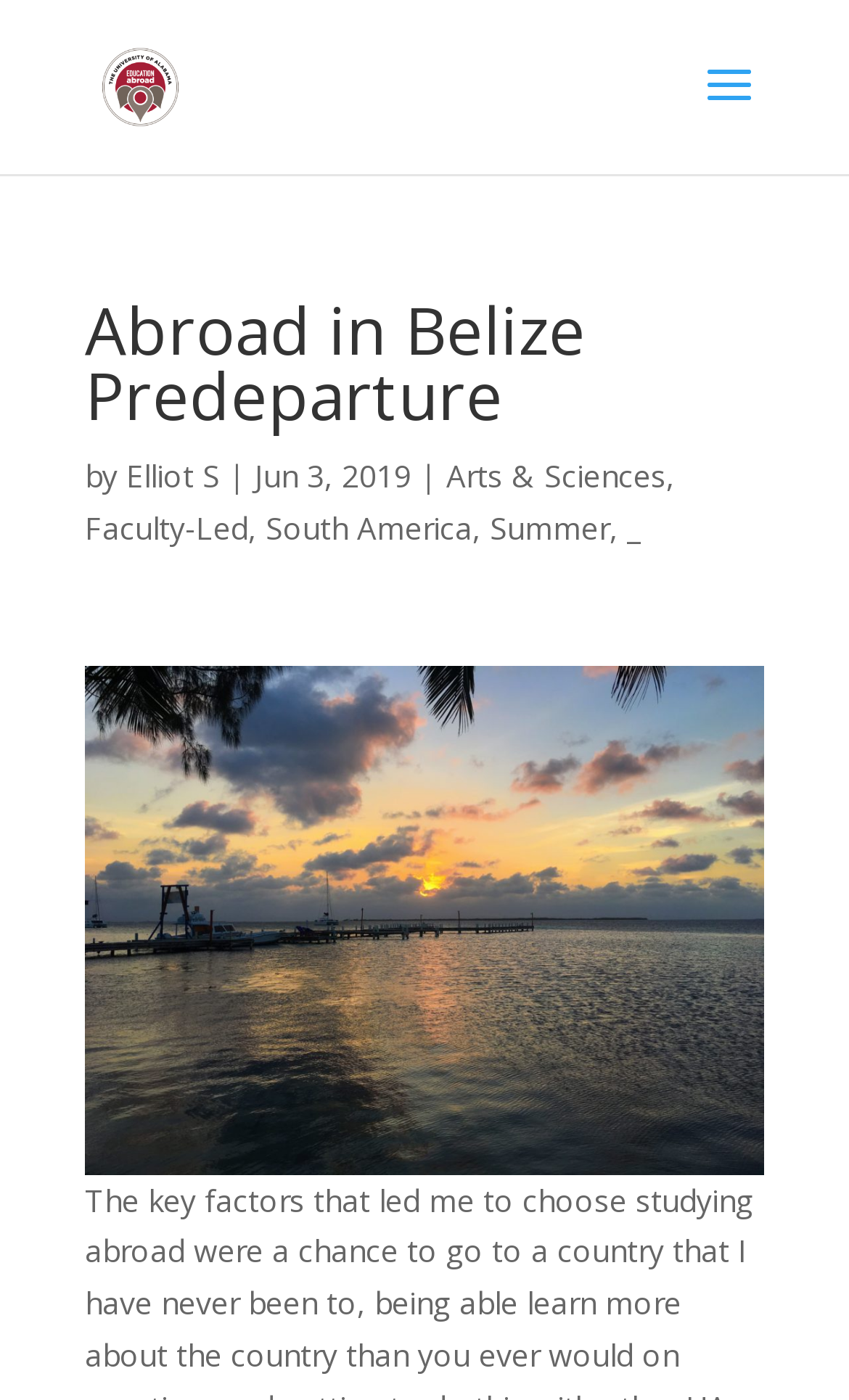What is the type of study abroad program?
Please give a detailed and elaborate explanation in response to the question.

The type of study abroad program can be found by looking at the links below the article title, which includes 'Faculty-Led'.